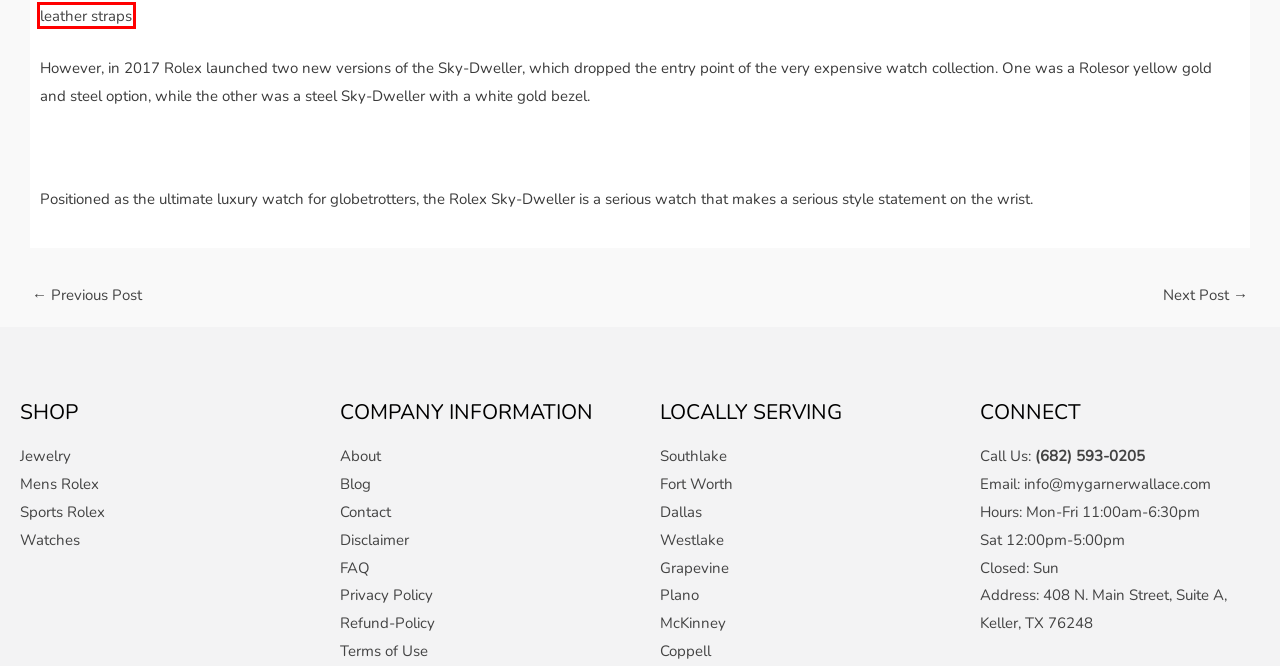Analyze the screenshot of a webpage that features a red rectangle bounding box. Pick the webpage description that best matches the new webpage you would see after clicking on the element within the red bounding box. Here are the candidates:
A. Pre Owned Rolex Watches - Westlake TX | Garner Wallace Timepieces
B. WATCHES Garner Wallace Fine Timepieces and Jewelry
C. Three Rolex Watches With A Cerachrom Bezel
D. Privacy Policy Garner Wallace Fine Timepieces and Jewelry
E. FAQ Garner Wallace Fine Timepieces and Jewelry
F. Rolex Watches - Engagement Rings - Jewelry - Grapevine TX
G. Refund-Policy Garner Wallace Fine Timepieces and Jewelry
H. Rolex Sky-Dweller Model 326139

H